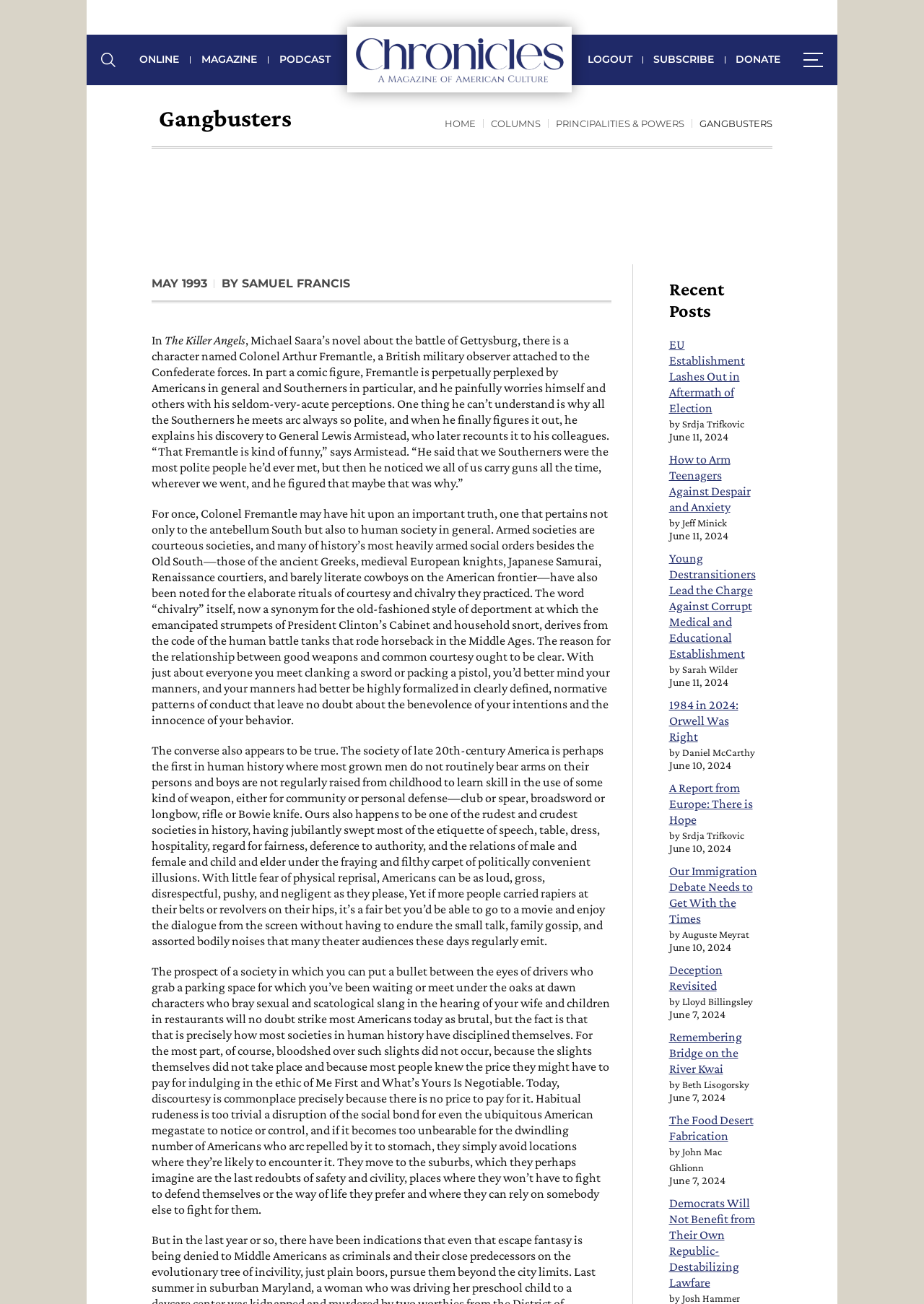Indicate the bounding box coordinates of the element that needs to be clicked to satisfy the following instruction: "Subscribe". The coordinates should be four float numbers between 0 and 1, i.e., [left, top, right, bottom].

[0.707, 0.04, 0.773, 0.051]